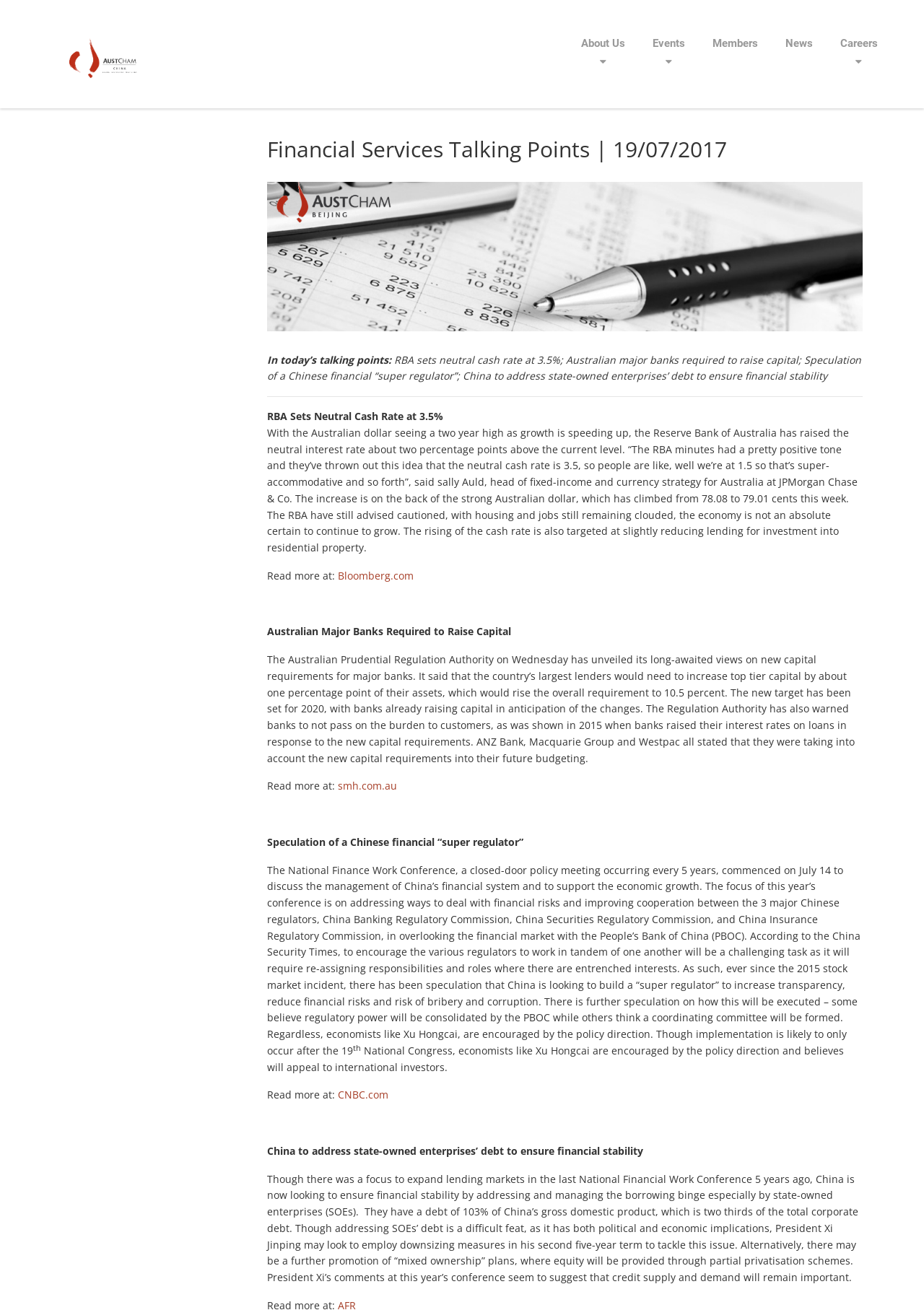What is the debt percentage of state-owned enterprises in China?
Refer to the screenshot and answer in one word or phrase.

103% of GDP